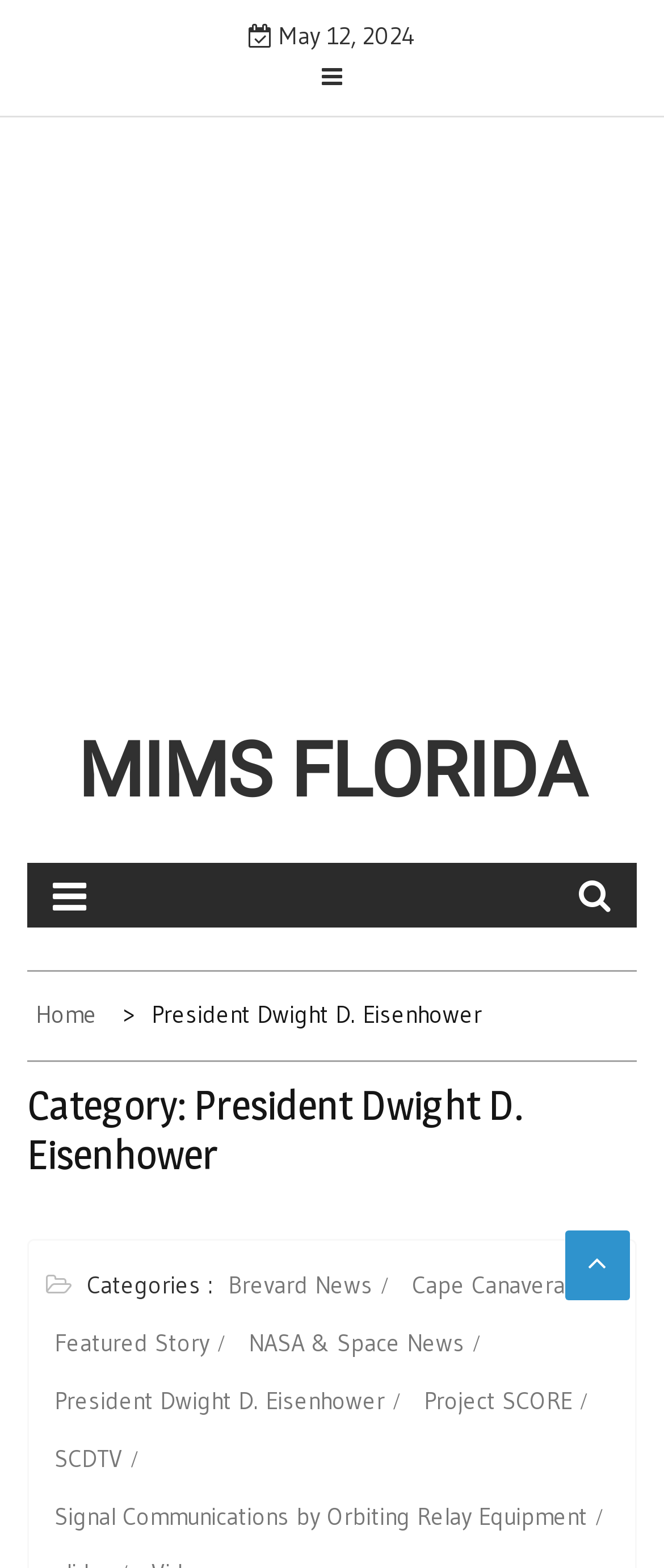Find the bounding box coordinates for the element described here: "aria-label="Advertisement" name="aswift_1" title="Advertisement"".

[0.0, 0.085, 1.0, 0.438]